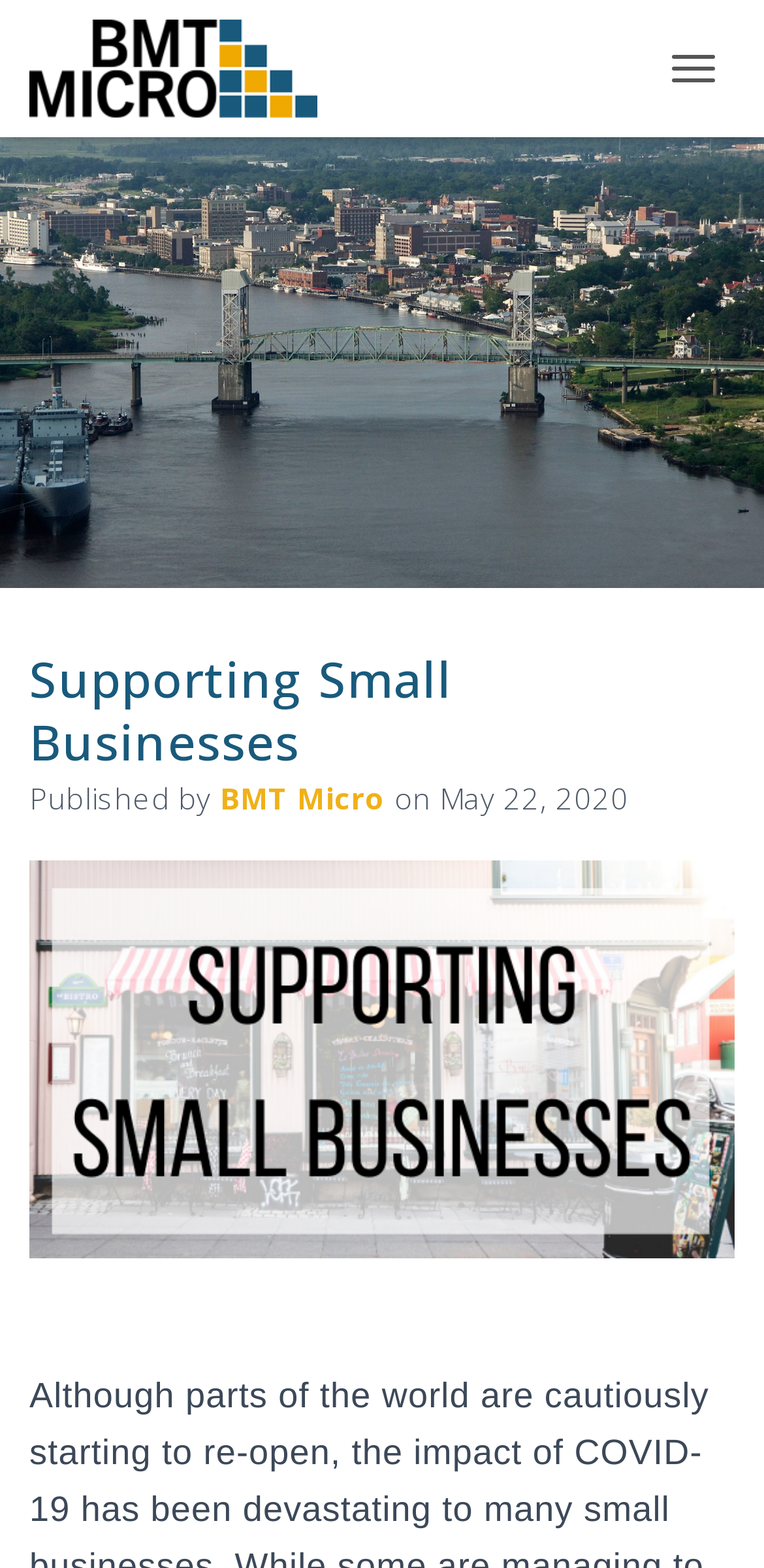How many authors are mentioned in the article?
Look at the image and construct a detailed response to the question.

I found the answer by looking at the text below the main heading, where it only mentions one publisher 'BMT Micro', which suggests that there is only one author mentioned in the article.